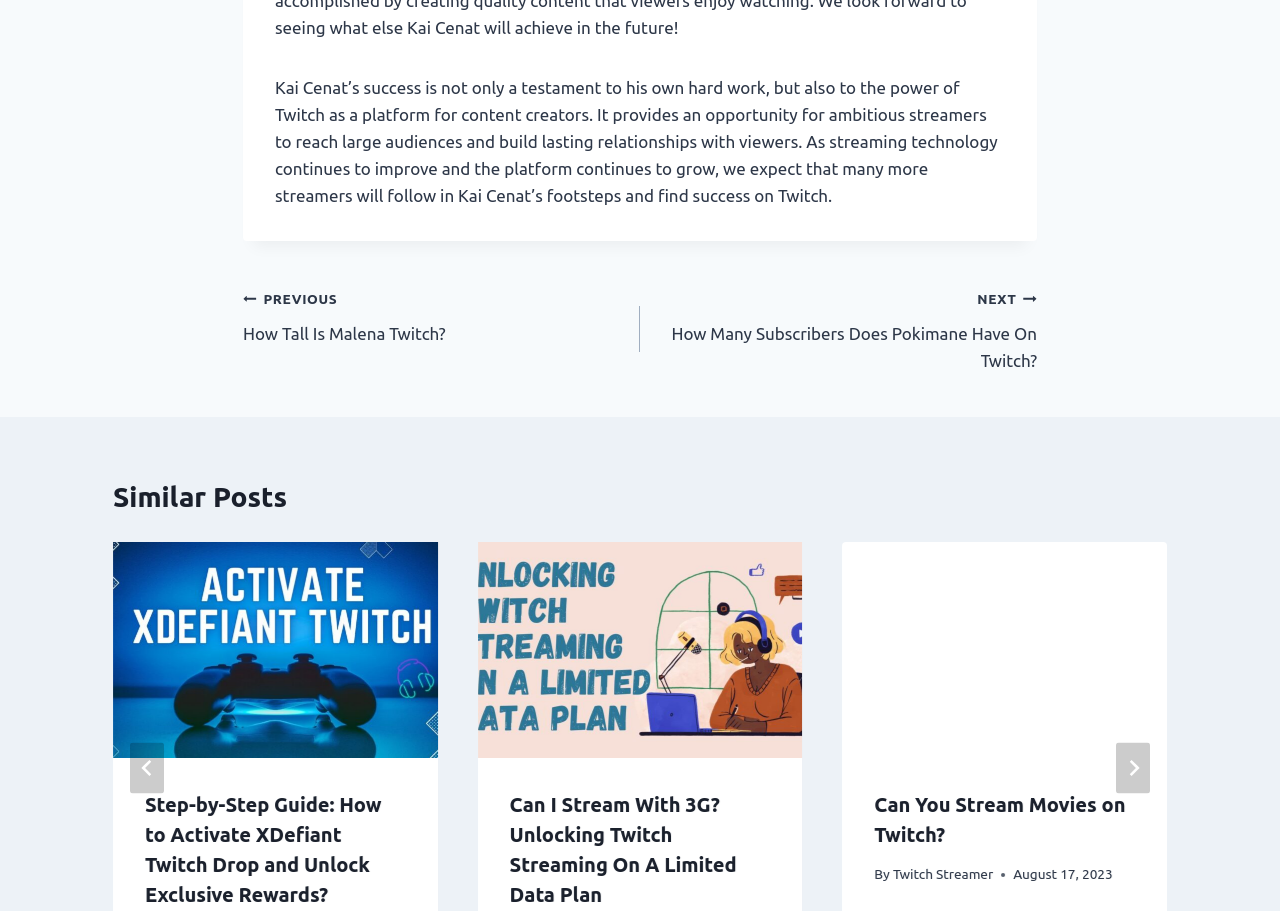Please study the image and answer the question comprehensively:
When was the current article published?

The publication date of the current article can be determined by reading the time element at the bottom of the webpage, which displays 'August 17, 2023'.